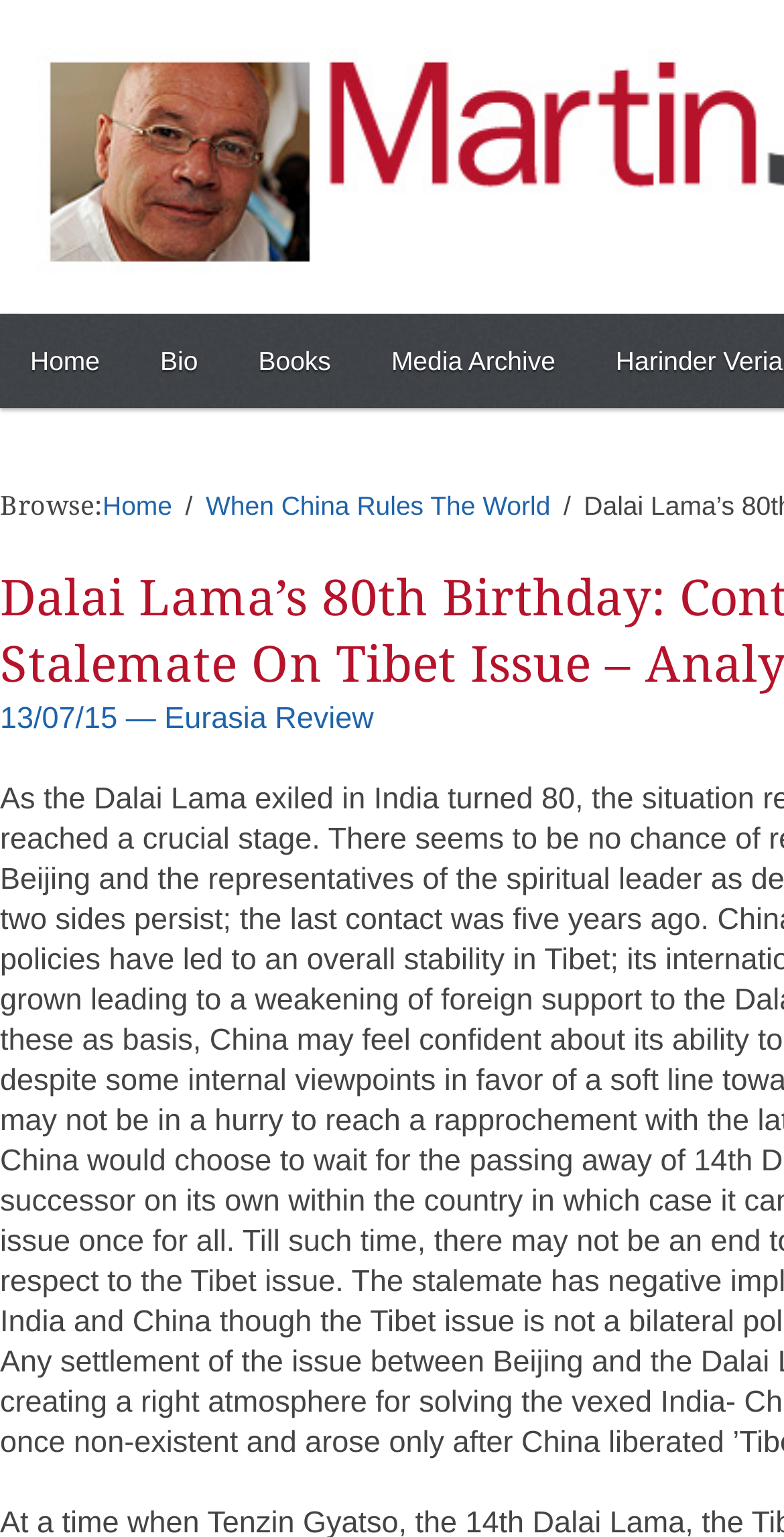Describe all the key features of the webpage in detail.

The webpage appears to be a blog or article page, with a focus on the topic of the Dalai Lama's 80th birthday and the Tibet issue. At the top of the page, there is a navigation menu with four links: "Home", "Bio", "Books", and "Media Archive", which are positioned horizontally and take up about a quarter of the page's width.

Below the navigation menu, there is a heading that reads "Browse:", which is followed by two links: "Home" and "When China Rules The World". The "When China Rules The World" link is a sub-link, with a further link underneath it that reads "13/07/15 — Eurasia Review". This suggests that the article or blog post is related to a book or publication.

The overall layout of the page is simple and easy to navigate, with clear headings and concise text. The use of links and sub-links suggests that the page is part of a larger website or blog with multiple articles and resources.